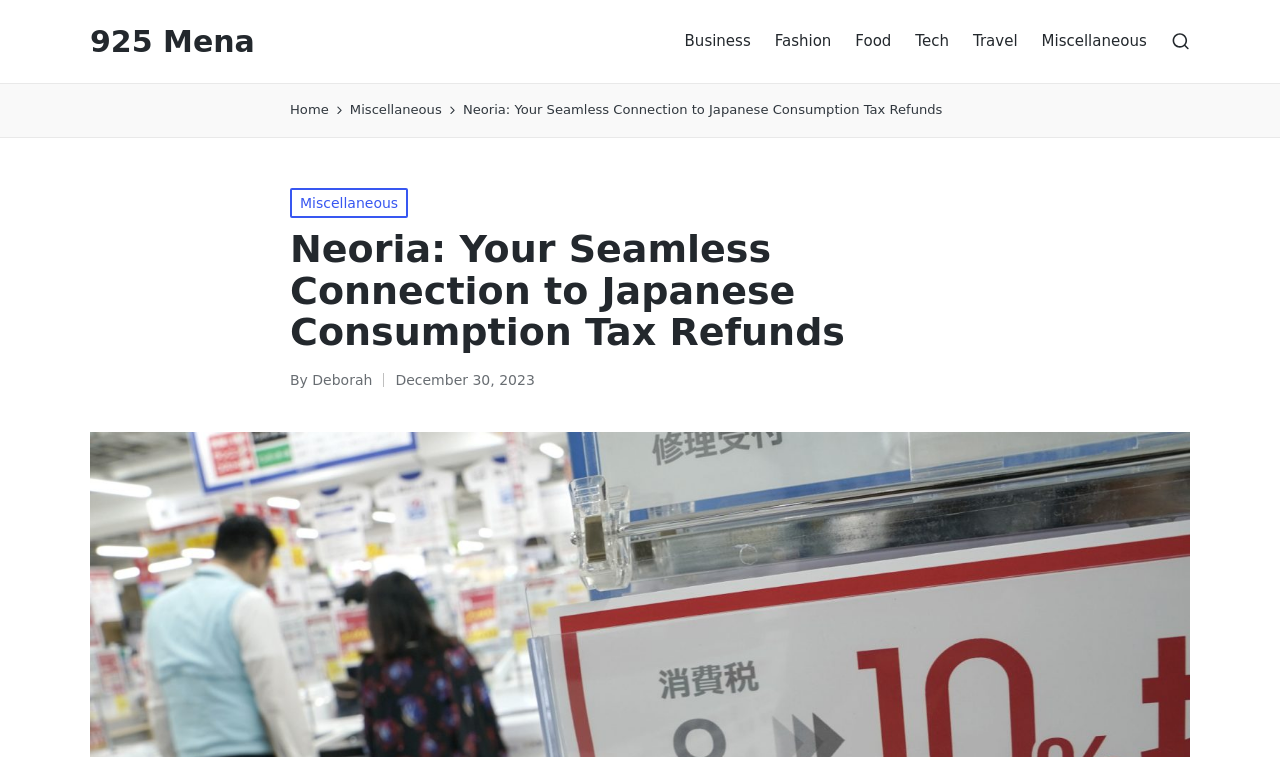Determine the bounding box coordinates of the region that needs to be clicked to achieve the task: "Visit the official HP website".

None